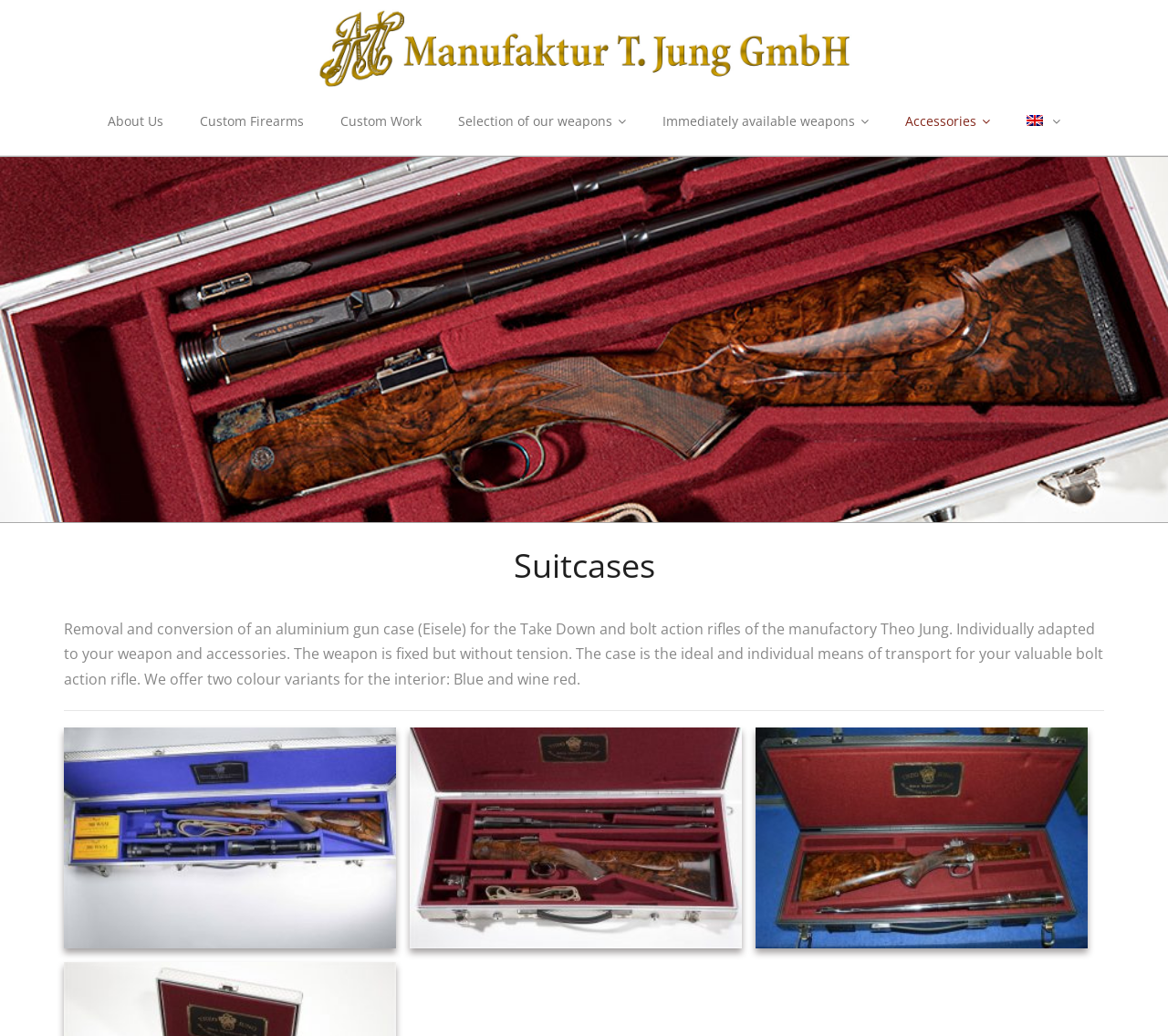Using the provided description: "alt="Waffen Manufaktur T. Jung GmbH"", find the bounding box coordinates of the corresponding UI element. The output should be four float numbers between 0 and 1, in the format [left, top, right, bottom].

[0.0, 0.009, 1.0, 0.084]